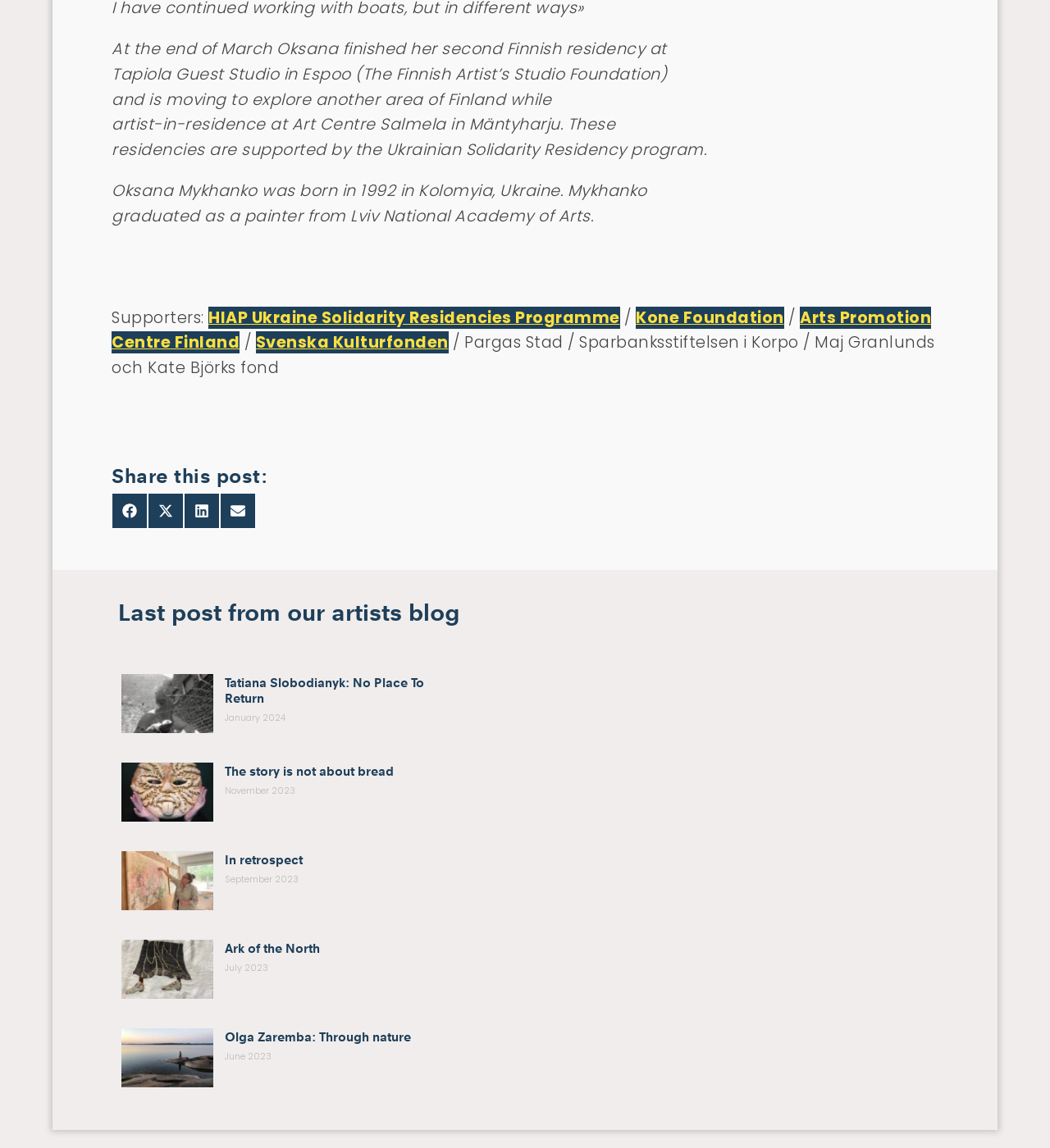Identify the bounding box coordinates for the element you need to click to achieve the following task: "Read the last post from our artists blog". The coordinates must be four float values ranging from 0 to 1, formatted as [left, top, right, bottom].

[0.112, 0.521, 0.438, 0.546]